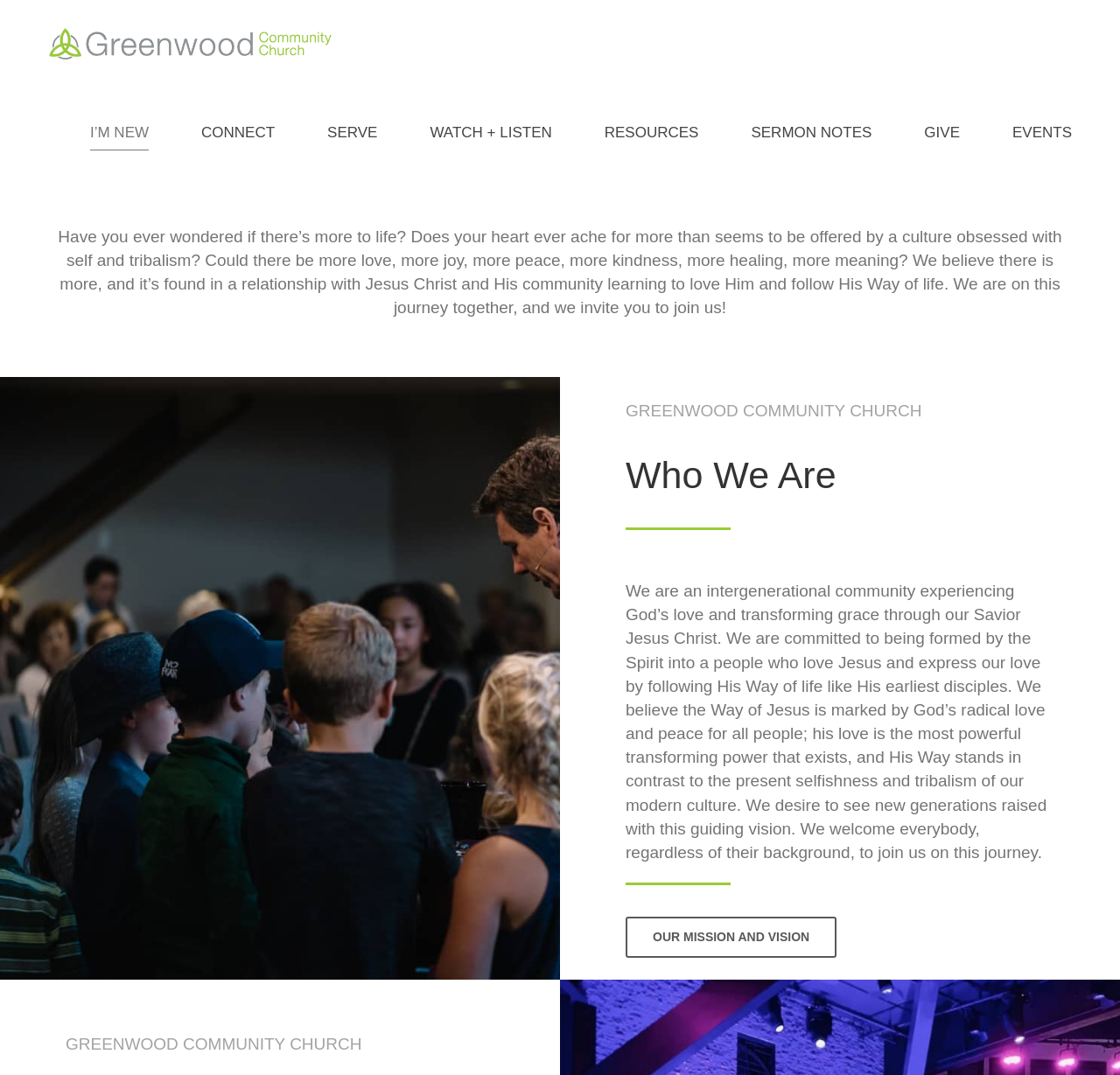Respond with a single word or phrase:
What is the main theme of the church?

Following Jesus Christ